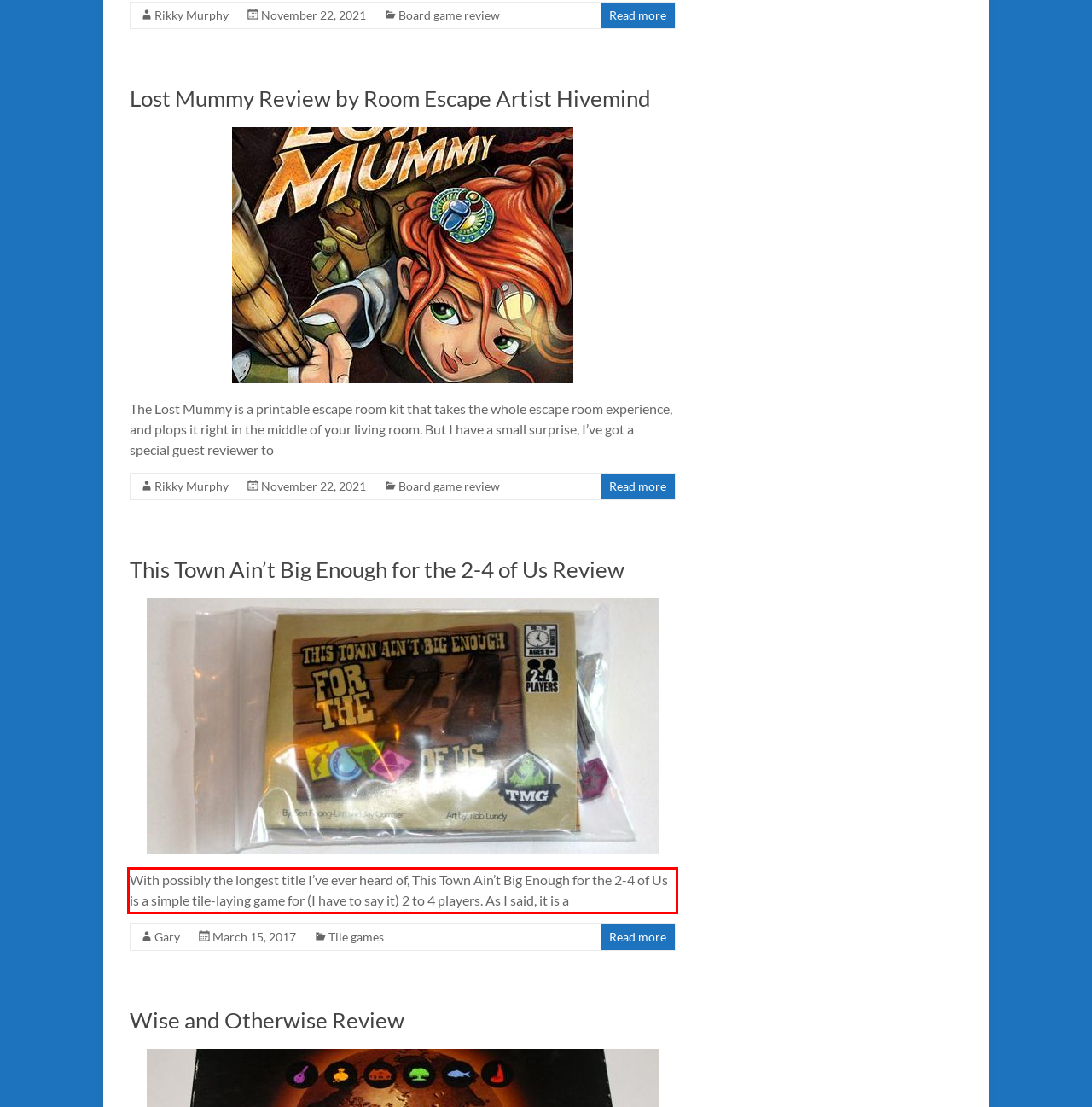Please analyze the screenshot of a webpage and extract the text content within the red bounding box using OCR.

With possibly the longest title I’ve ever heard of, This Town Ain’t Big Enough for the 2-4 of Us is a simple tile-laying game for (I have to say it) 2 to 4 players. As I said, it is a